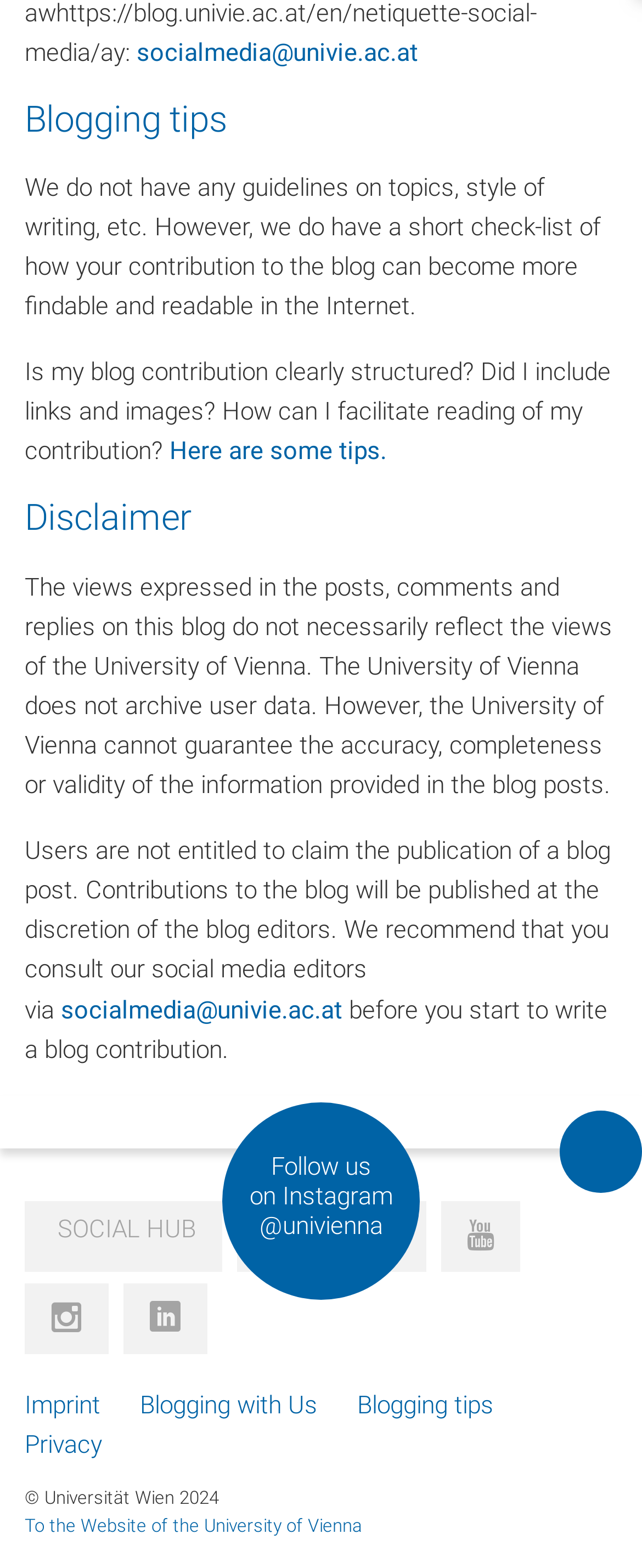Identify the bounding box coordinates for the region of the element that should be clicked to carry out the instruction: "Contact social media editors". The bounding box coordinates should be four float numbers between 0 and 1, i.e., [left, top, right, bottom].

[0.095, 0.634, 0.533, 0.653]